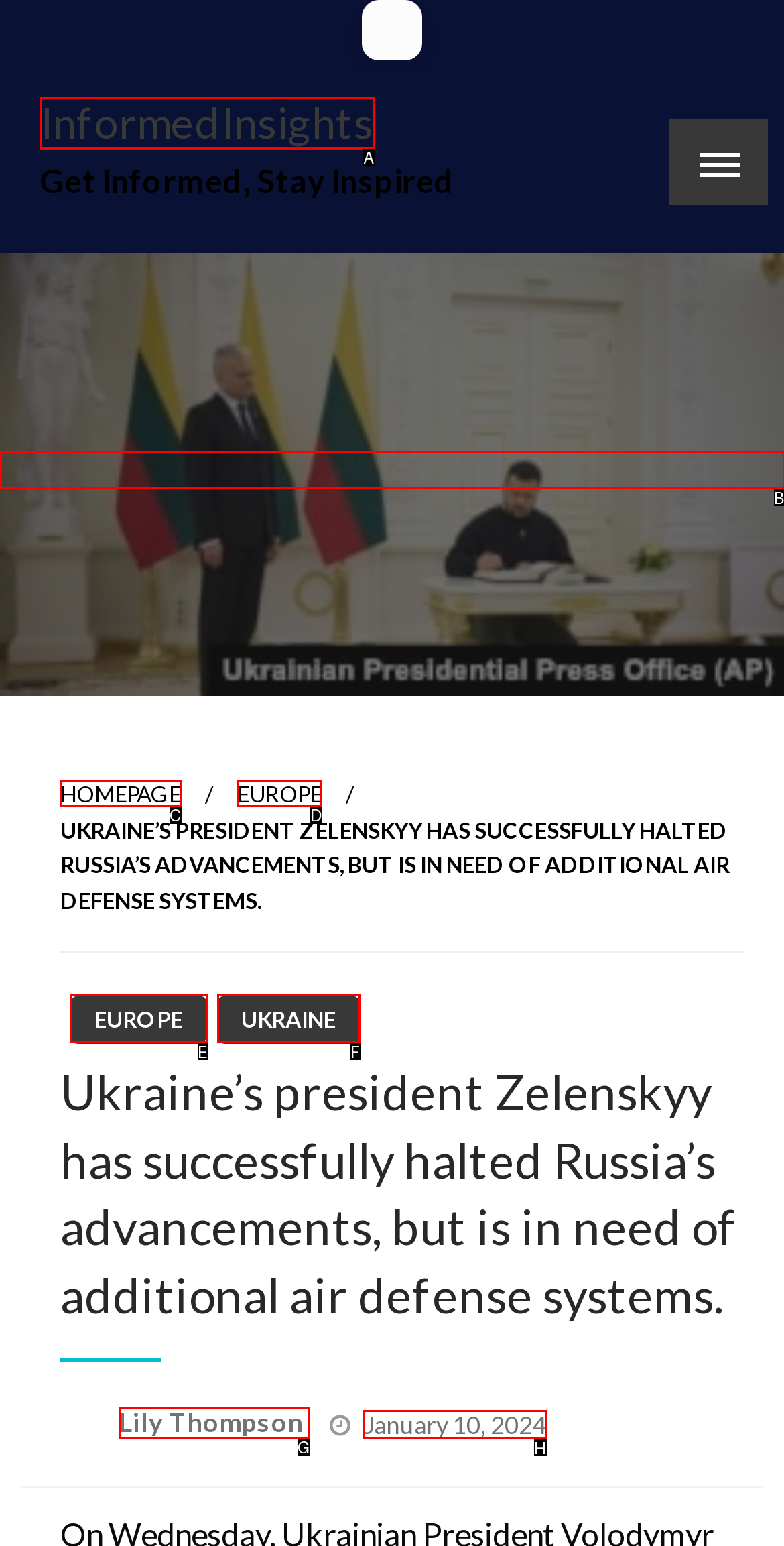Identify the correct UI element to click to achieve the task: Check the date of the post.
Answer with the letter of the appropriate option from the choices given.

H